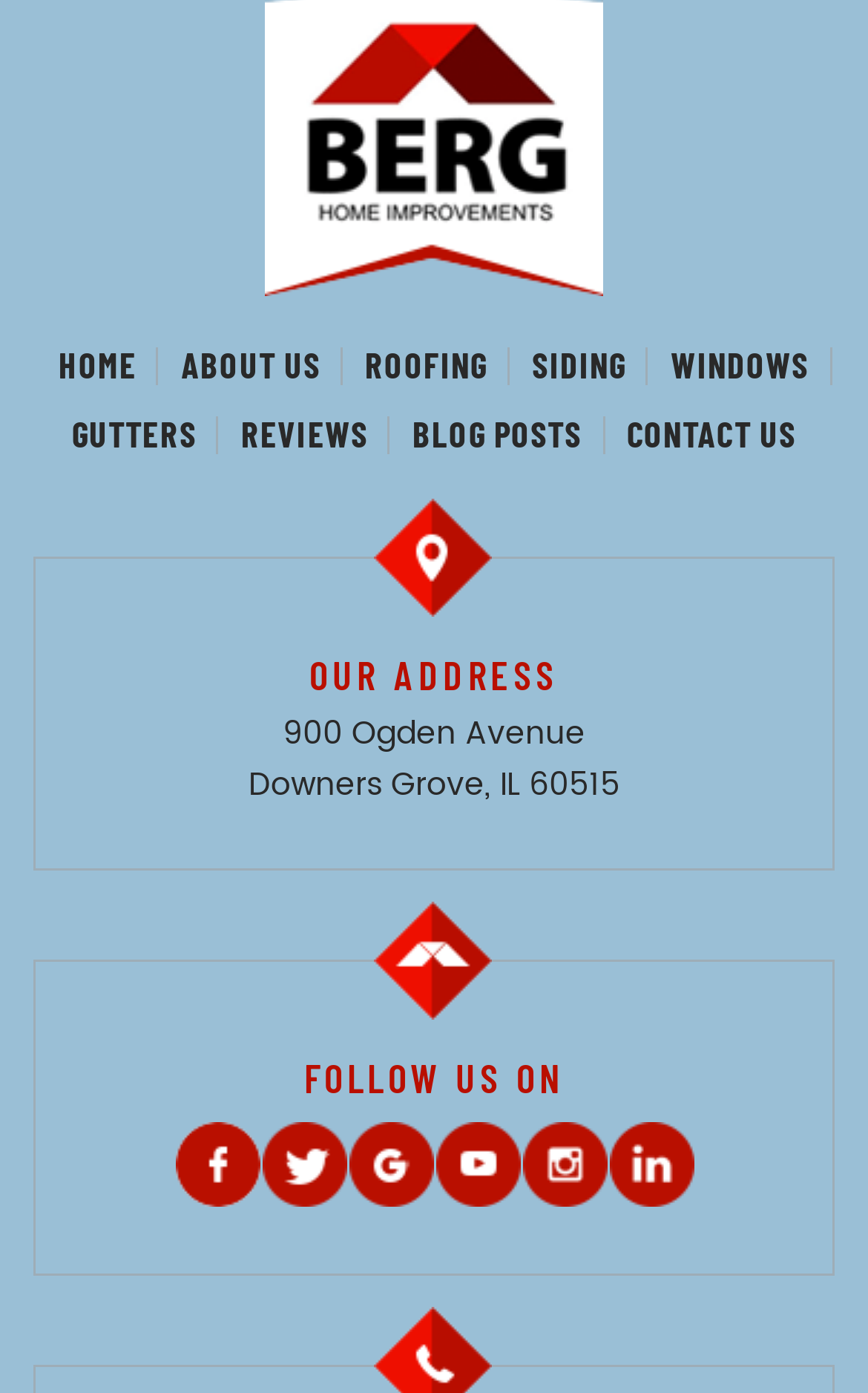Find the bounding box coordinates for the area that should be clicked to accomplish the instruction: "learn about the company".

[0.183, 0.237, 0.395, 0.286]